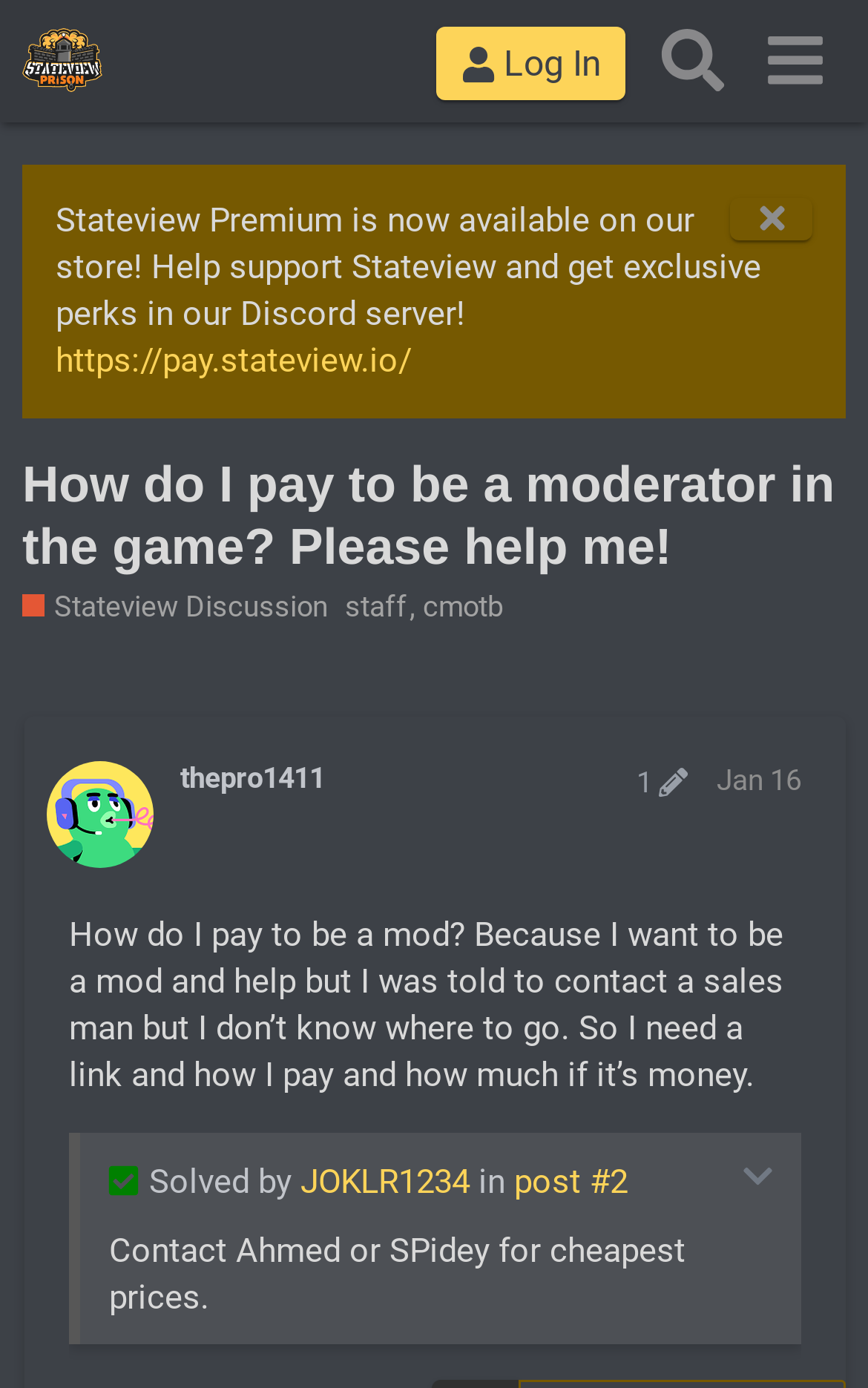Specify the bounding box coordinates of the element's area that should be clicked to execute the given instruction: "Share this entry". The coordinates should be four float numbers between 0 and 1, i.e., [left, top, right, bottom].

None